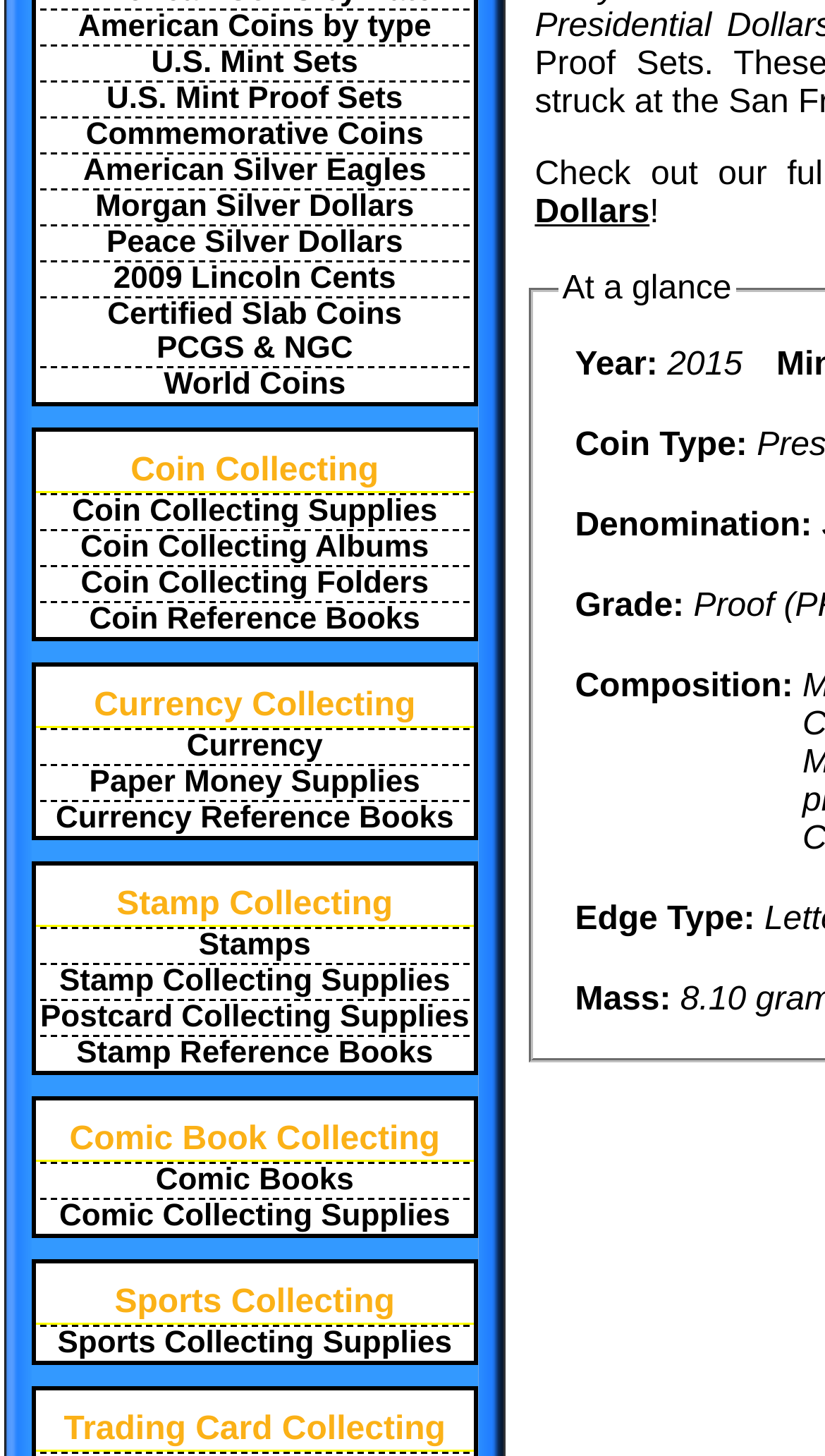Kindly determine the bounding box coordinates of the area that needs to be clicked to fulfill this instruction: "View REMIS AUDITORIUM @ MFA page".

None